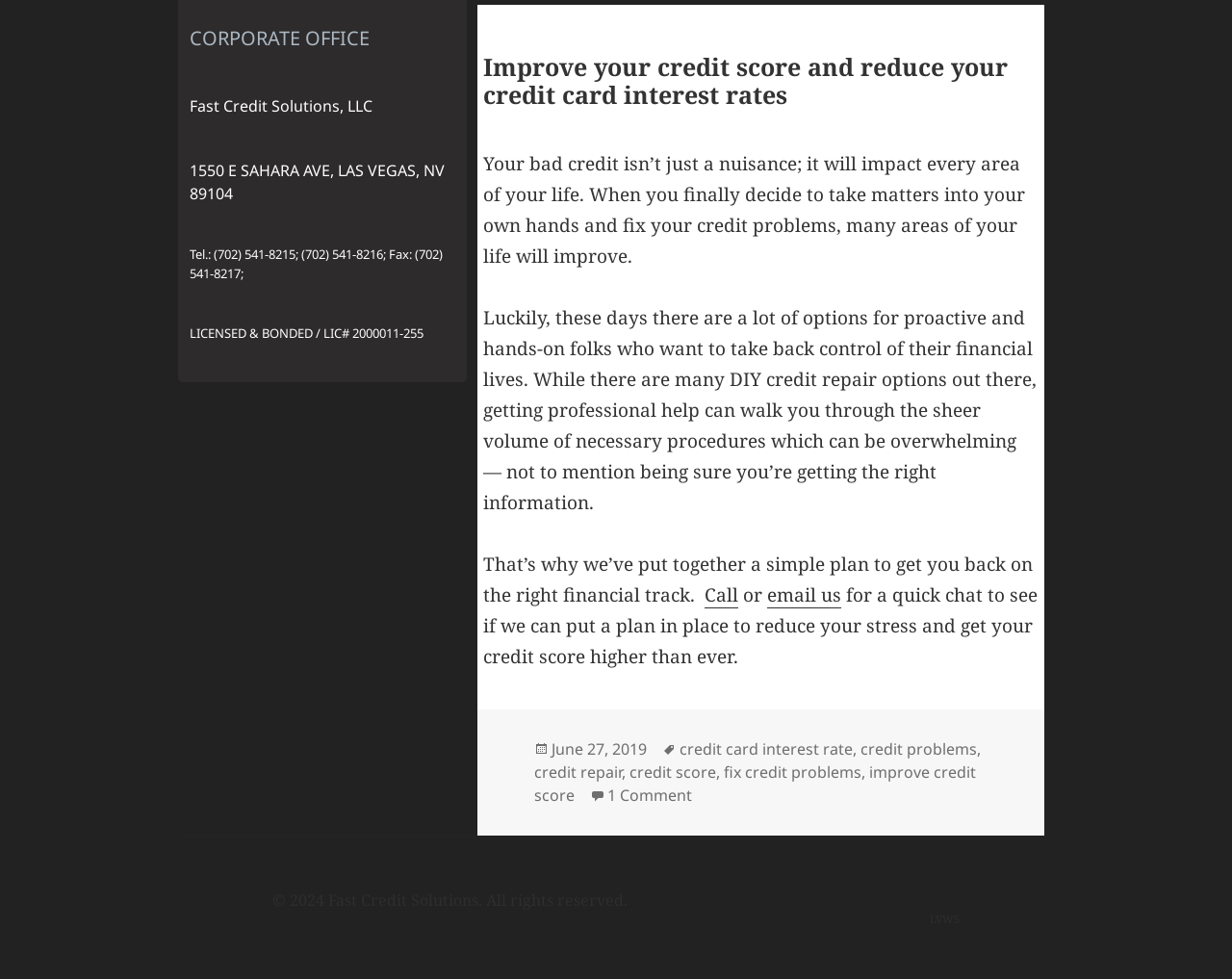Determine the bounding box for the described HTML element: "credit score". Ensure the coordinates are four float numbers between 0 and 1 in the format [left, top, right, bottom].

[0.511, 0.778, 0.581, 0.801]